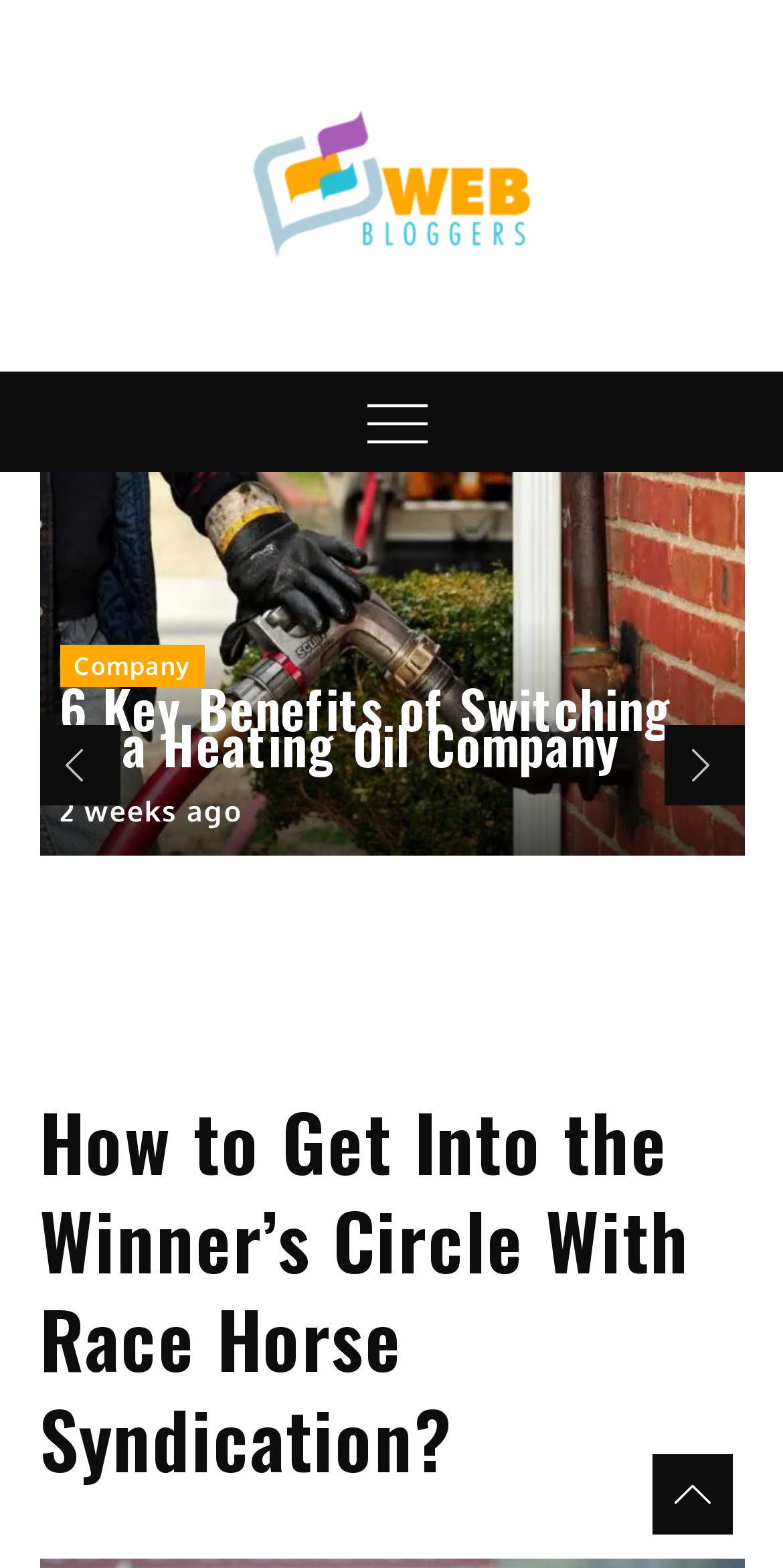Locate the bounding box coordinates of the element that needs to be clicked to carry out the instruction: "Read the article 'How to Get Into the Winner’s Circle With Race Horse Syndication?'". The coordinates should be given as four float numbers ranging from 0 to 1, i.e., [left, top, right, bottom].

[0.05, 0.696, 0.95, 0.949]